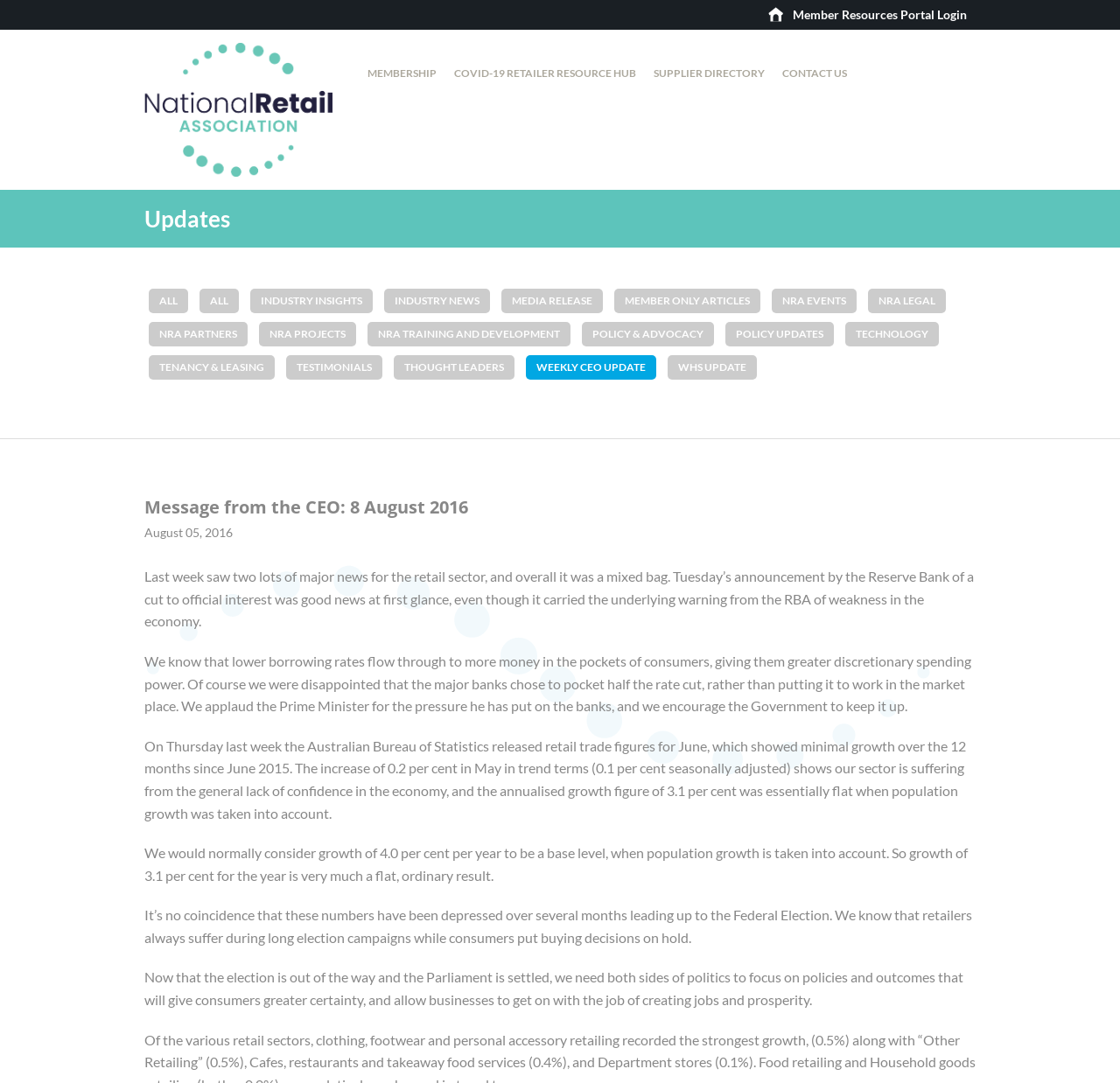Respond to the question below with a single word or phrase:
What is the main topic of the webpage?

Retail sector news